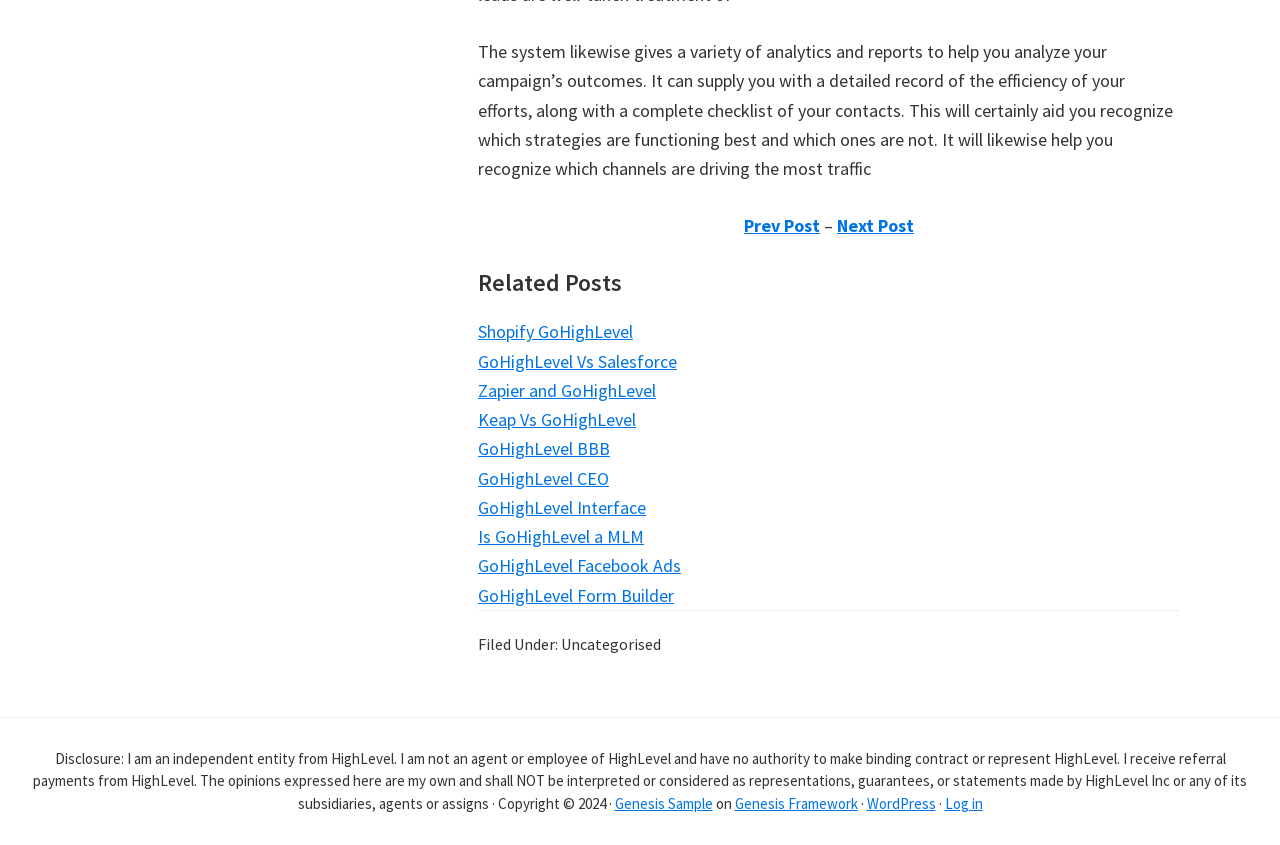What is the category of the current post?
From the image, provide a succinct answer in one word or a short phrase.

Uncategorised